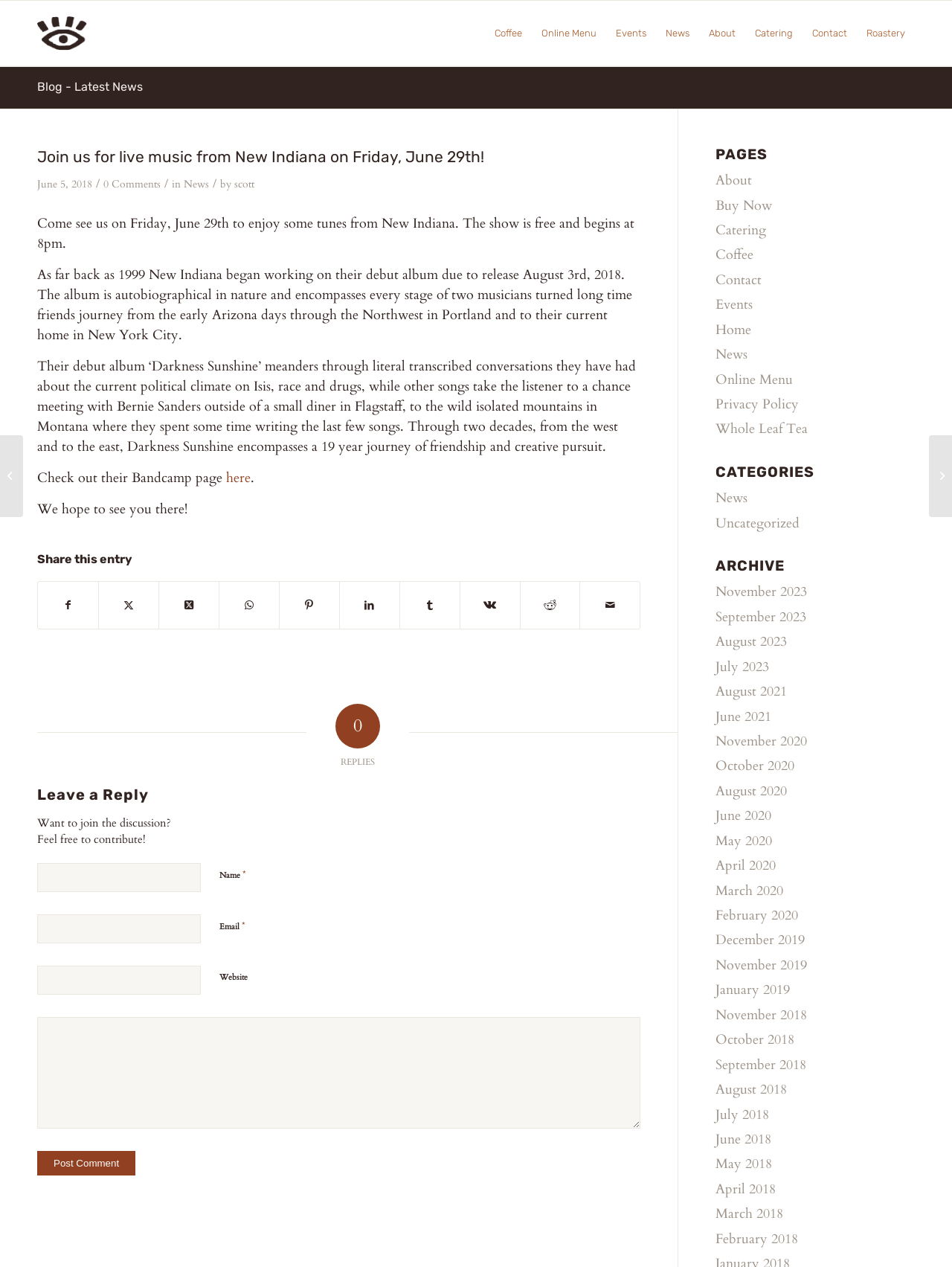Answer the question below with a single word or a brief phrase: 
What is the name of the cafe?

Open Eye Cafe